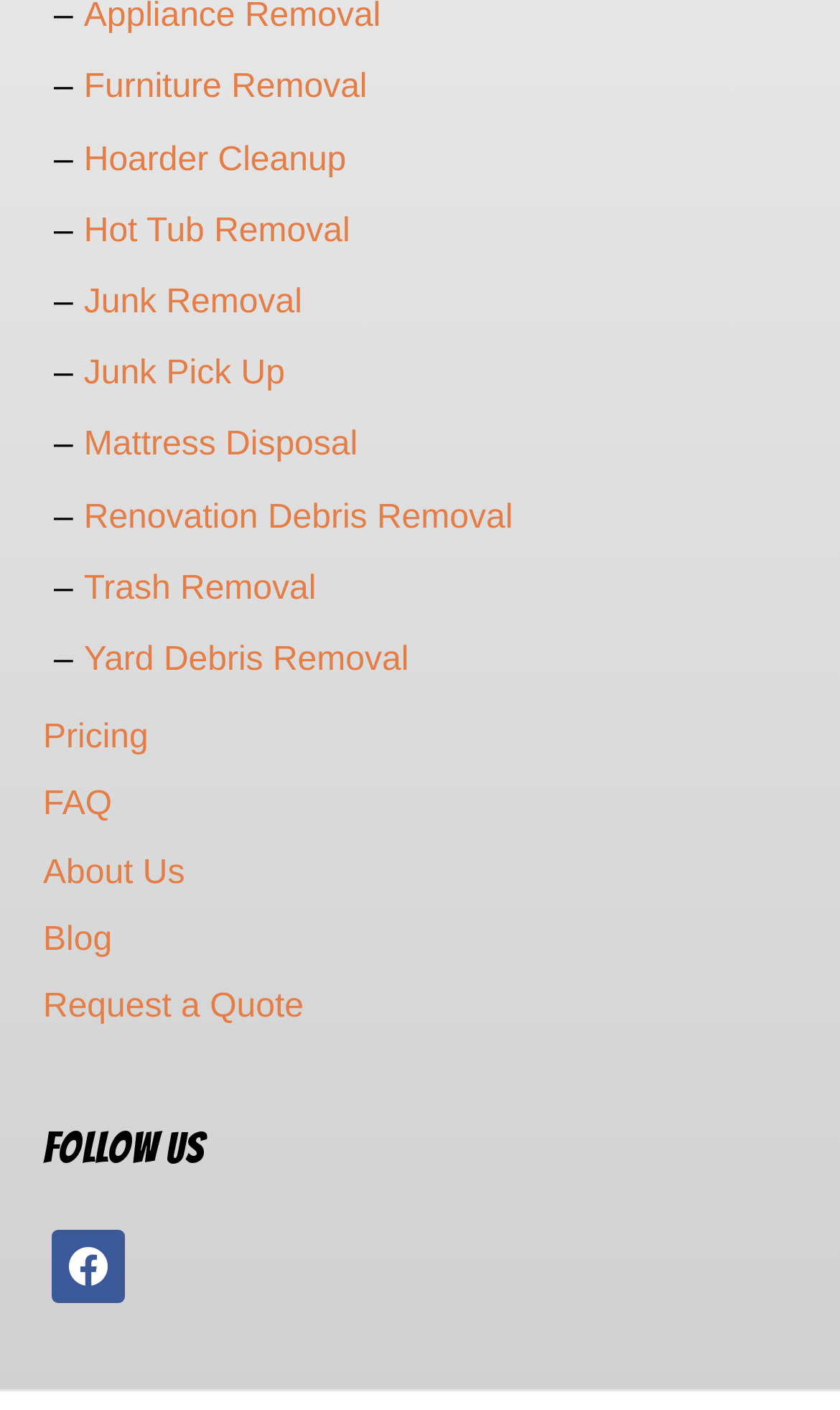How many main sections are on this webpage?
Based on the screenshot, answer the question with a single word or phrase.

2